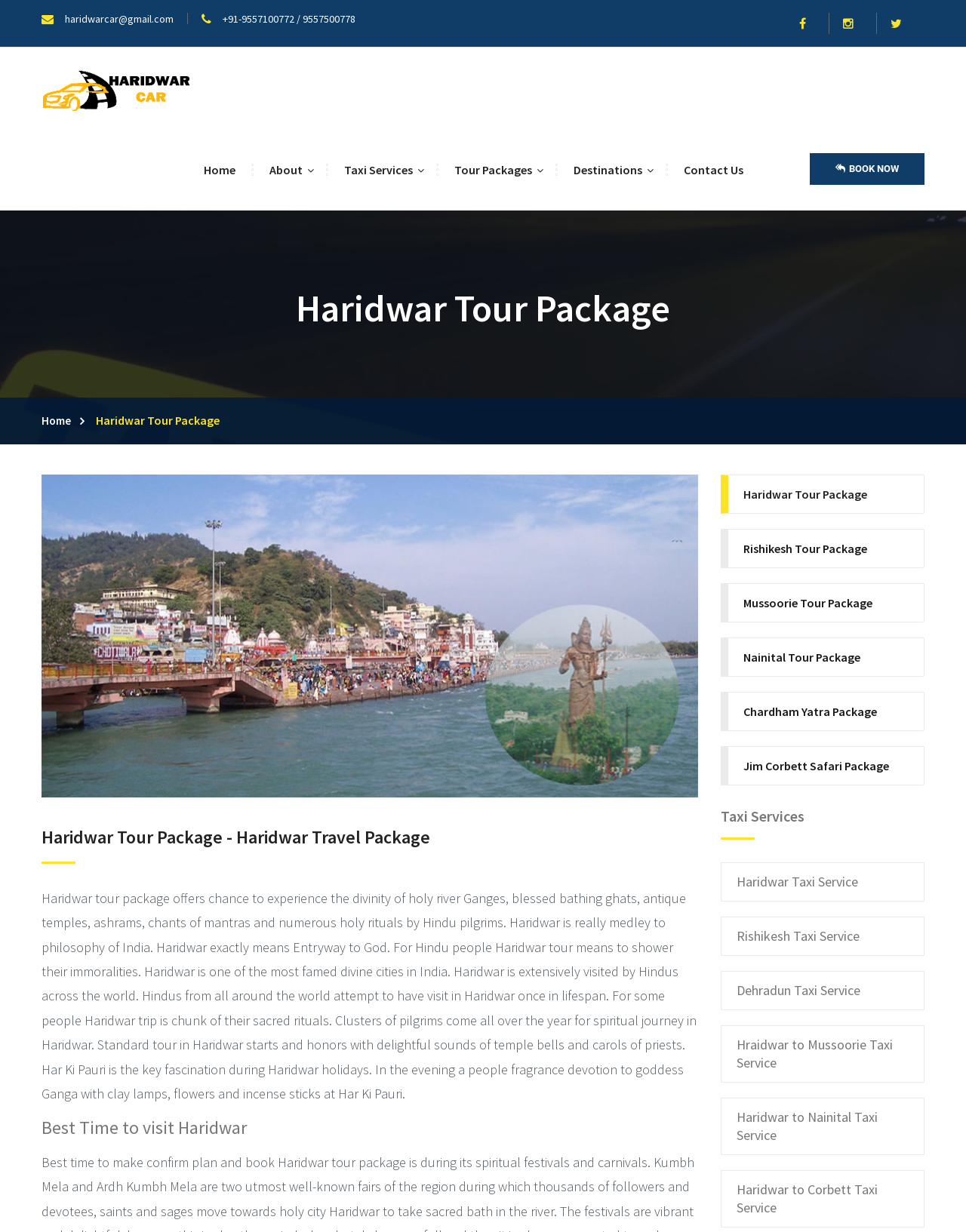Highlight the bounding box coordinates of the region I should click on to meet the following instruction: "Visit the Haridwar Car website".

[0.043, 0.064, 0.199, 0.076]